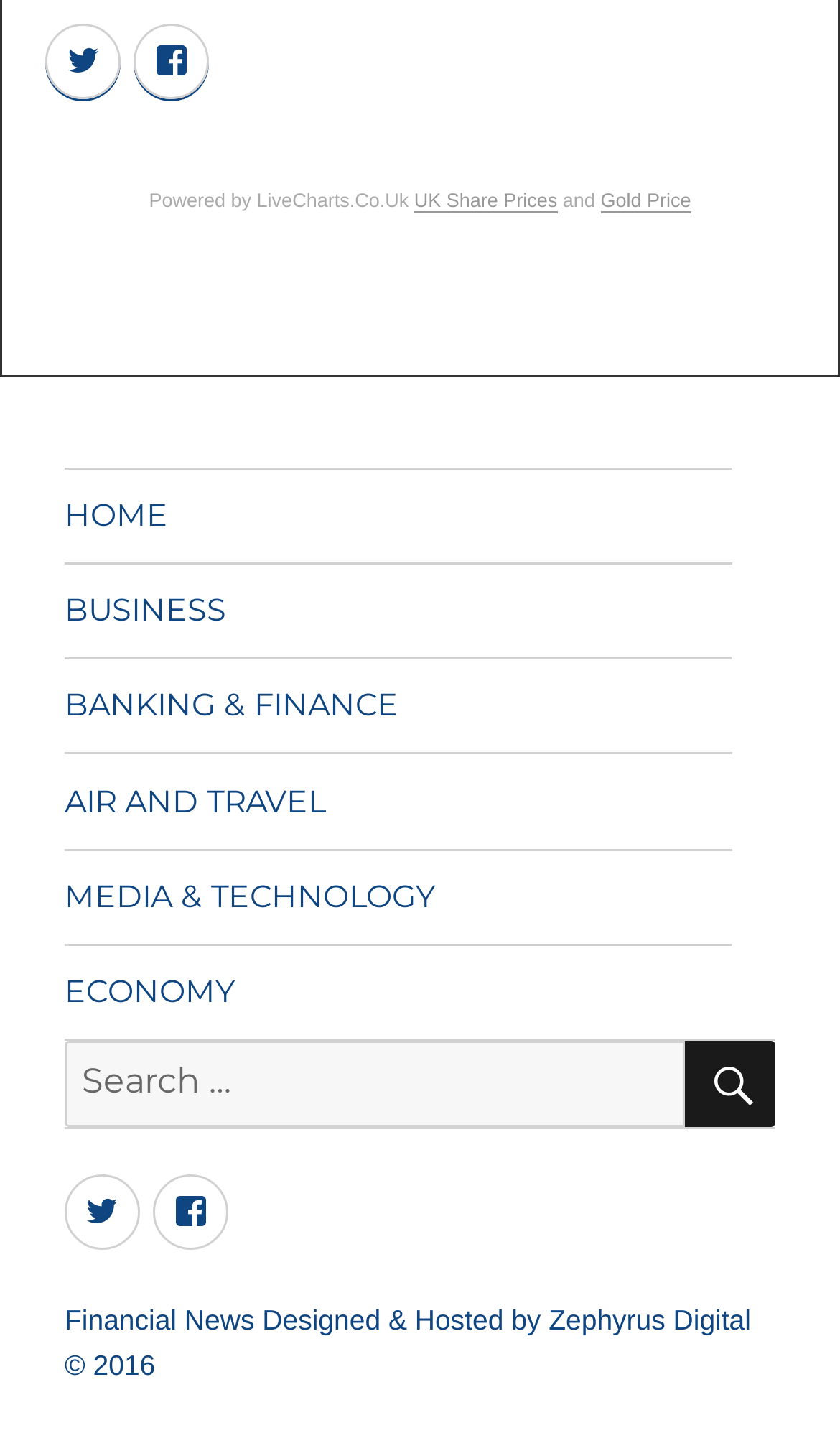How many links are in the footer primary menu?
Provide an in-depth answer to the question, covering all aspects.

I counted the number of links in the navigation element 'Footer Primary Menu' which contains 6 links: HOME, BUSINESS, BANKING & FINANCE, AIR AND TRAVEL, MEDIA & TECHNOLOGY, and ECONOMY.